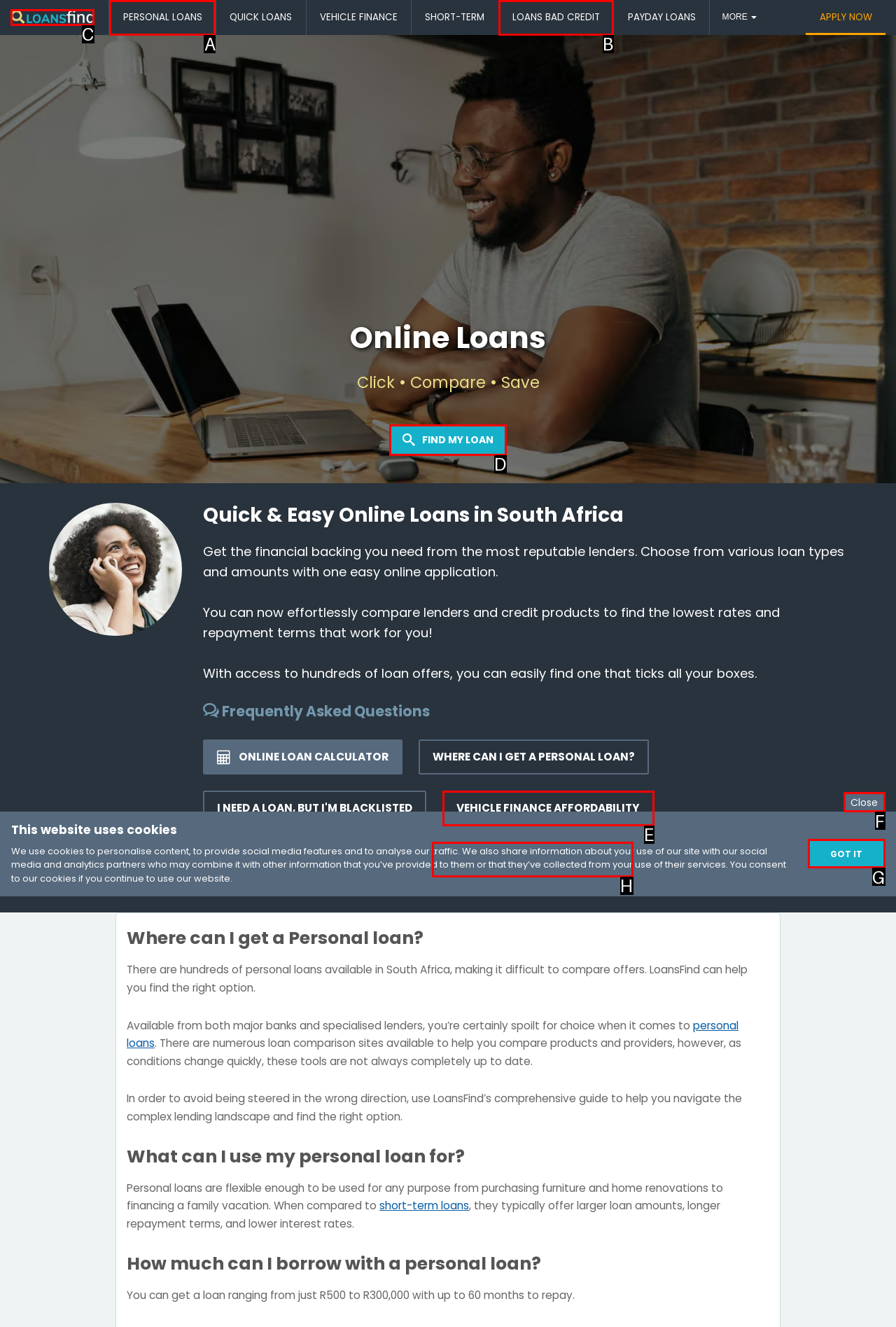Select the UI element that should be clicked to execute the following task: Click the LoansFind logo
Provide the letter of the correct choice from the given options.

C